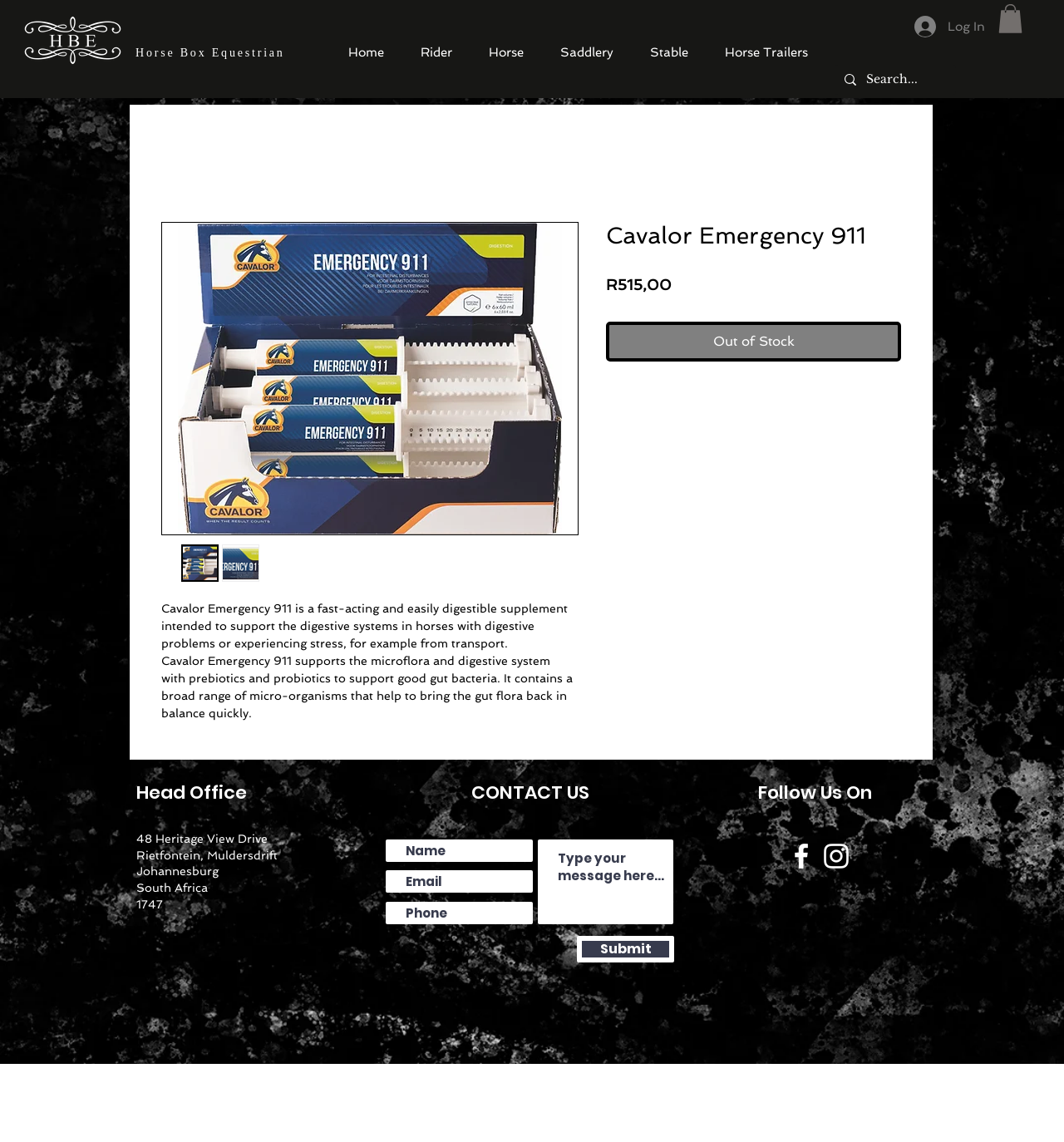What is the price of the supplement?
Refer to the image and give a detailed response to the question.

The price of the supplement can be found in the main article section of the webpage, where it is mentioned as 'R515,00' next to the 'Price' label.